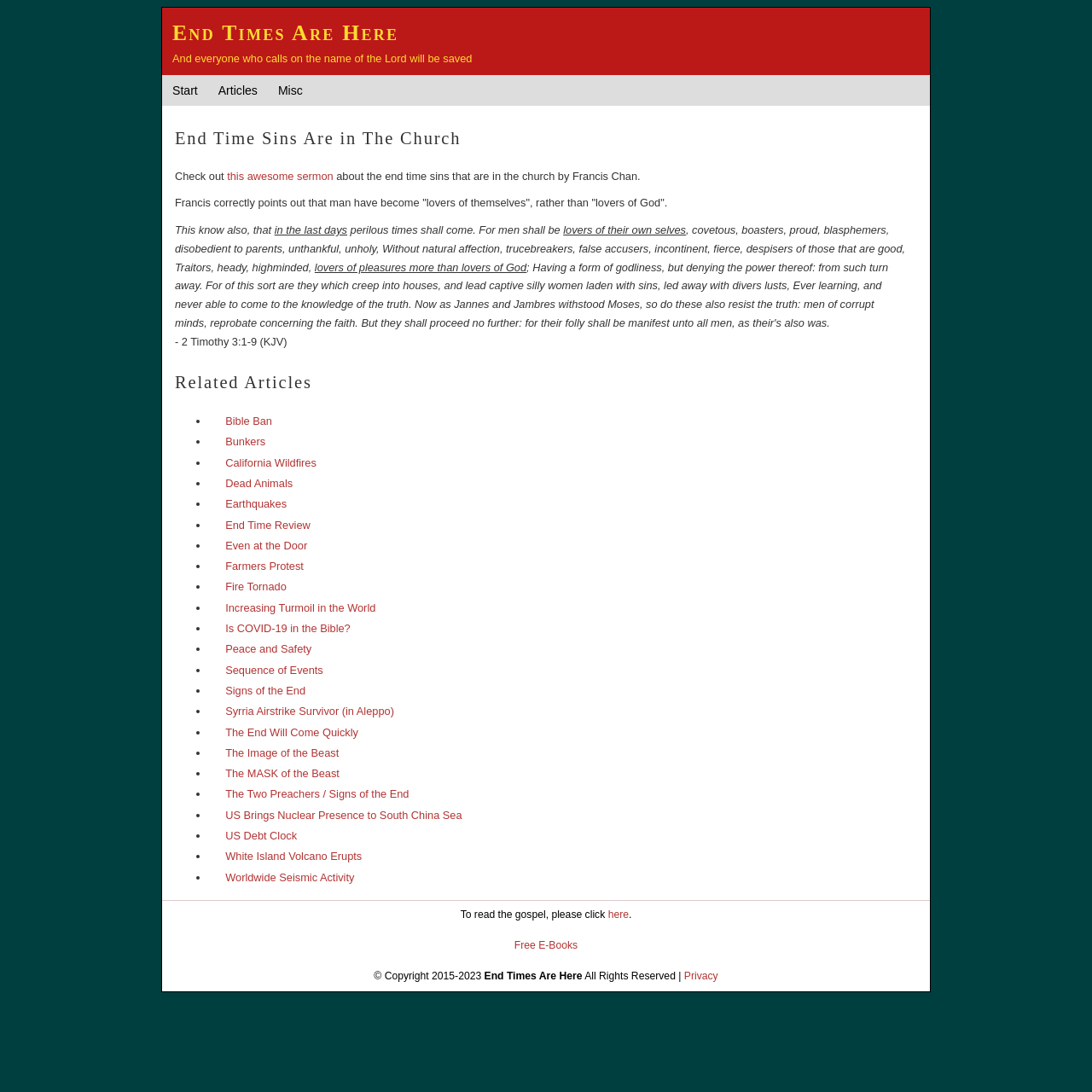Can you pinpoint the bounding box coordinates for the clickable element required for this instruction: "Read the article about end time sins in the church"? The coordinates should be four float numbers between 0 and 1, i.e., [left, top, right, bottom].

[0.208, 0.155, 0.305, 0.167]